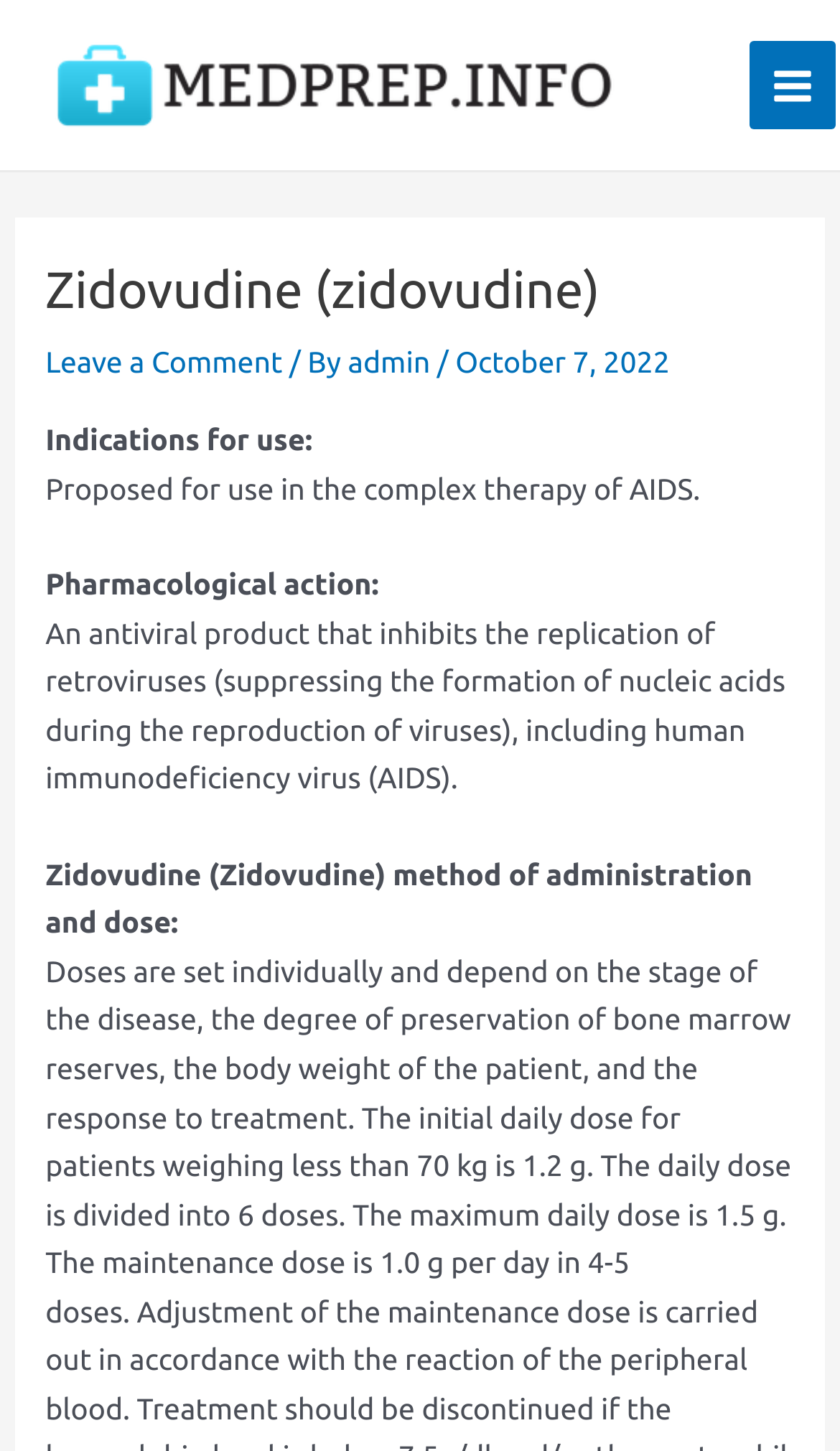Use one word or a short phrase to answer the question provided: 
What is the date of the article?

October 7, 2022